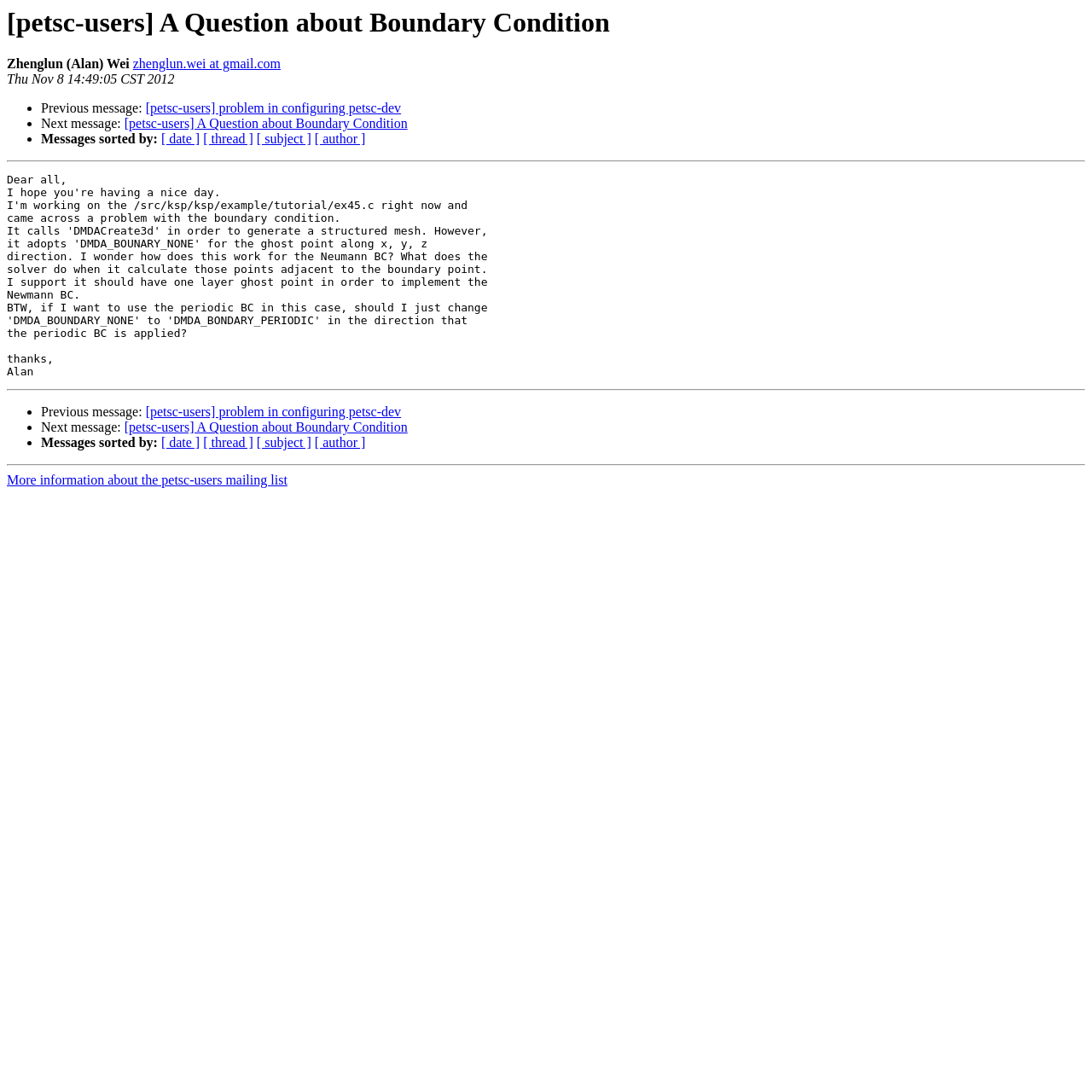Please find the bounding box coordinates of the element that must be clicked to perform the given instruction: "Get more information about the petsc-users mailing list". The coordinates should be four float numbers from 0 to 1, i.e., [left, top, right, bottom].

[0.006, 0.433, 0.263, 0.446]